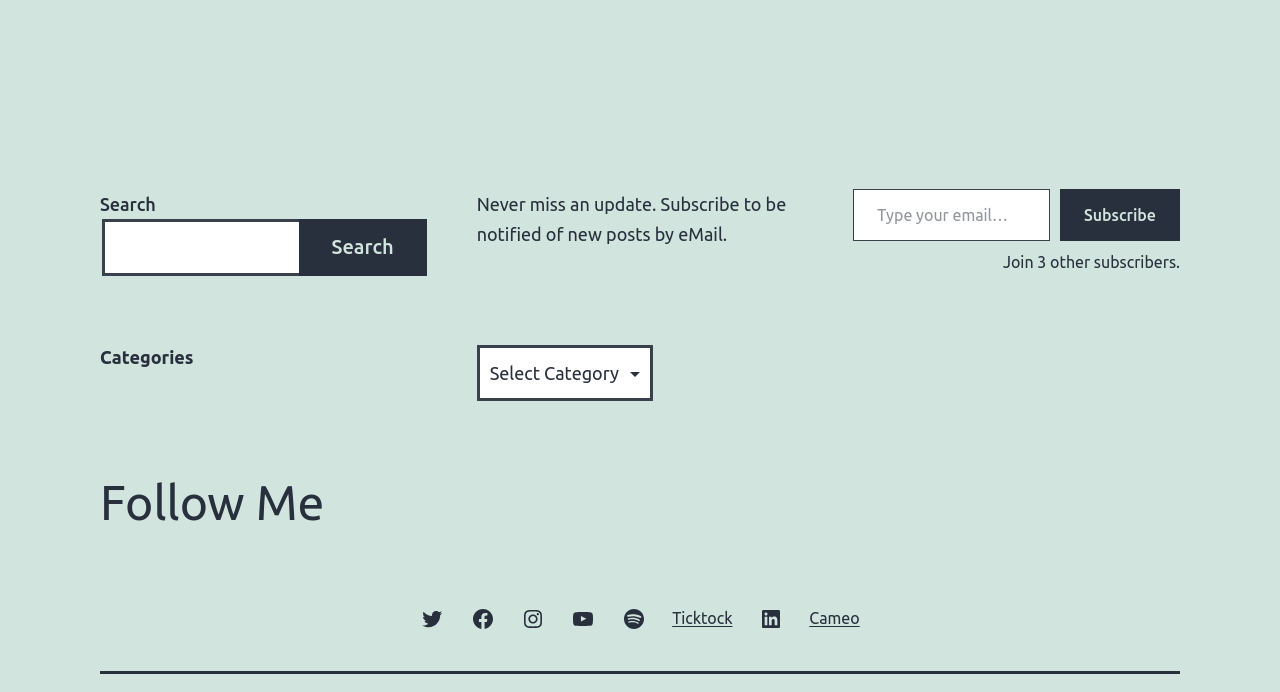How many social media platforms can you follow the author on?
Please provide a single word or phrase based on the screenshot.

8